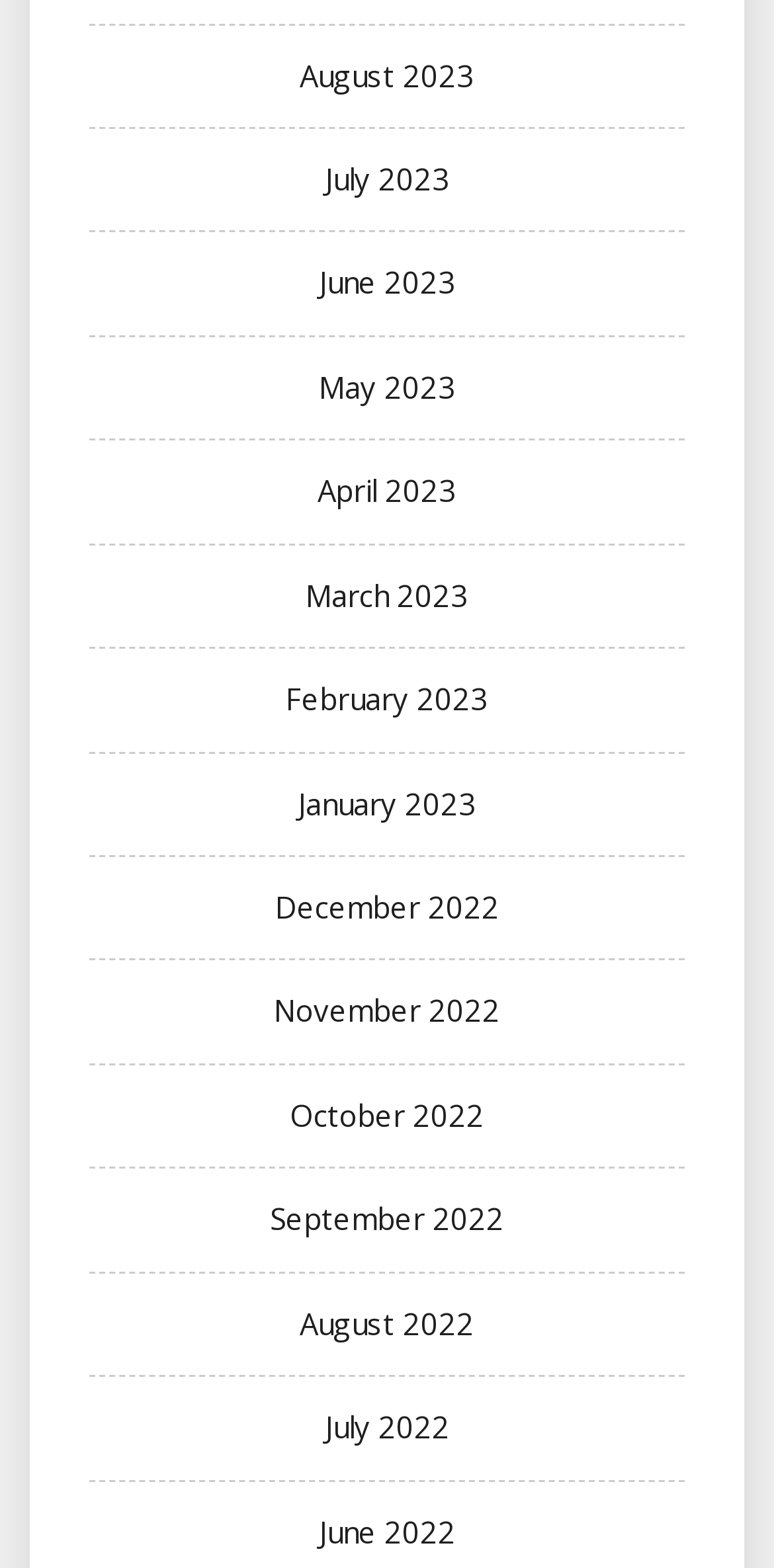What is the earliest month listed?
Identify the answer in the screenshot and reply with a single word or phrase.

June 2022